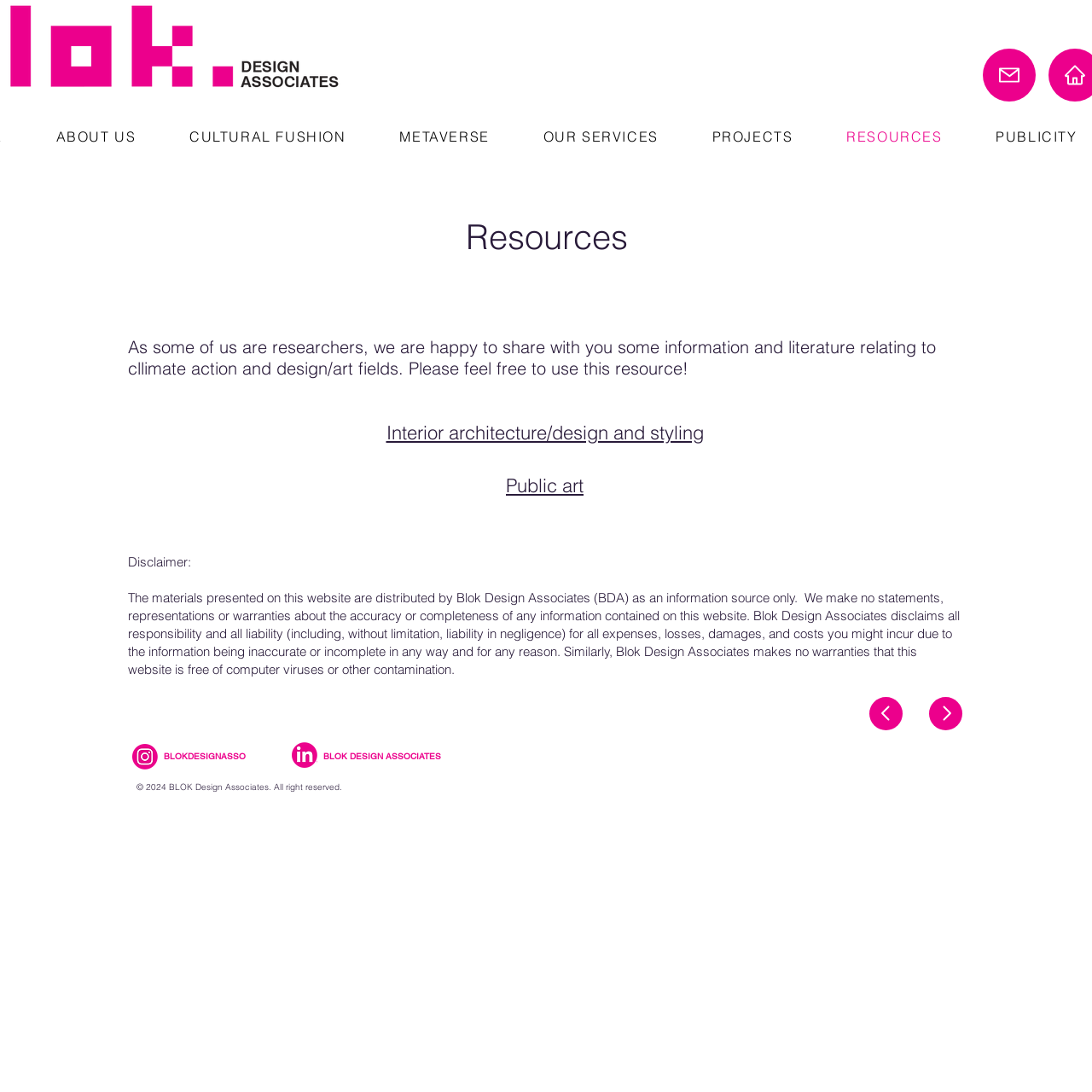Give a detailed account of the webpage.

The webpage is titled "Resources | BlokDesignAssociates" and appears to be a resource page for Blok Design Associates. At the top left, there is a logo image "Design Asso type.jpg" and an image "DESIGN ASSOCIATES_MONO.png" with similar coordinates, suggesting they are likely the same logo. On the top right, there is a navigation menu with links to "Home" and other pages.

The main content area is divided into sections. The top section has a heading "Resources" and a paragraph of text explaining that the page shares information and literature related to climate action and design/art fields. Below this, there are links to specific resources, including "Interior architecture/design and styling" and "Public art".

Further down, there is a disclaimer section with a heading "Disclaimer" and a block of text explaining the limitations of the website's content and the responsibility of Blok Design Associates.

At the bottom of the page, there are navigation links to "Previous" and "Next" pages. The footer section has social media links, including Instagram and LinkedIn, and a copyright notice "© 2024 BLOK Design Associates. All right reserved."